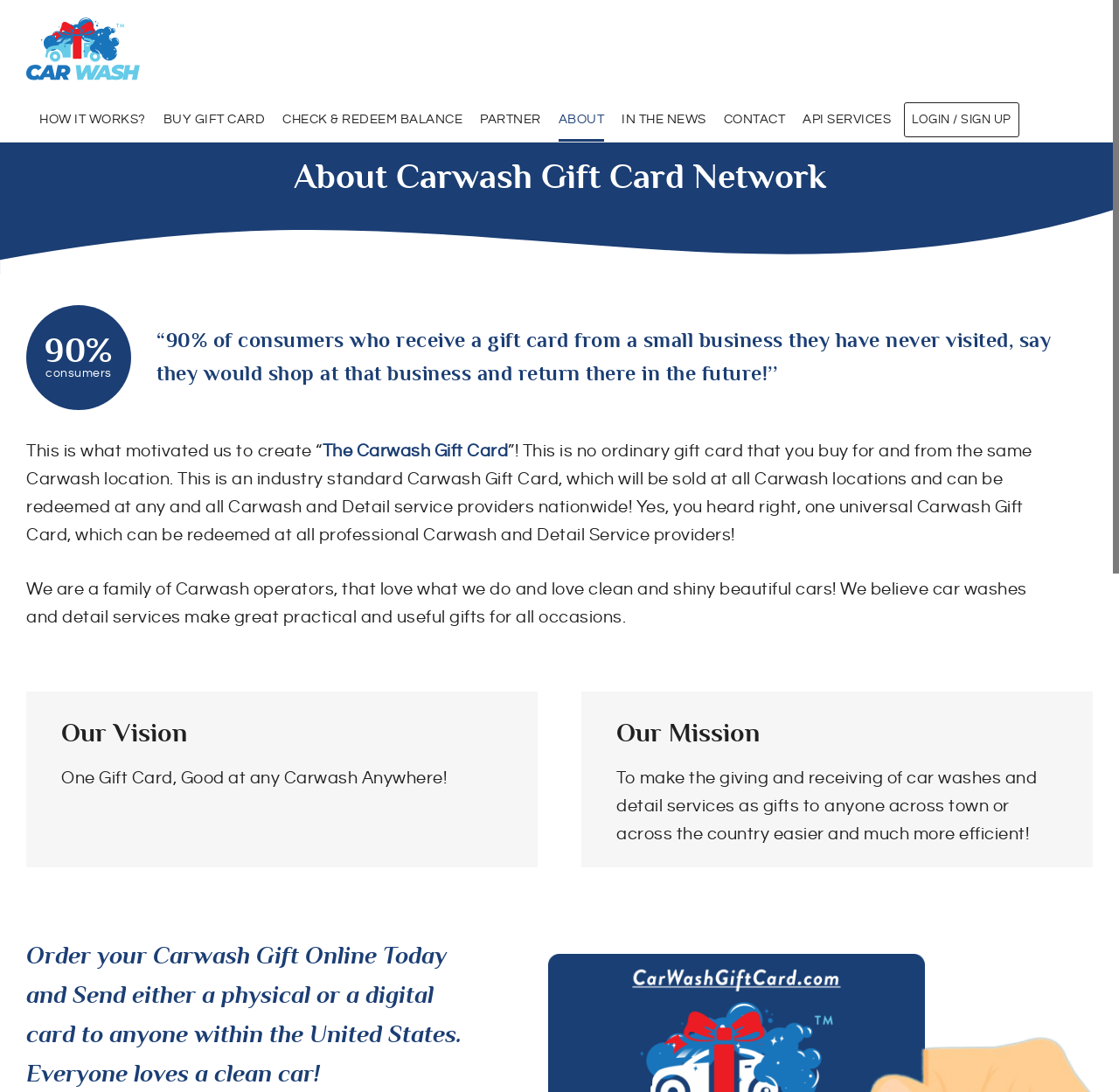Highlight the bounding box coordinates of the element you need to click to perform the following instruction: "Click on the 'LOGIN / SIGN UP' link."

[0.808, 0.094, 0.911, 0.126]